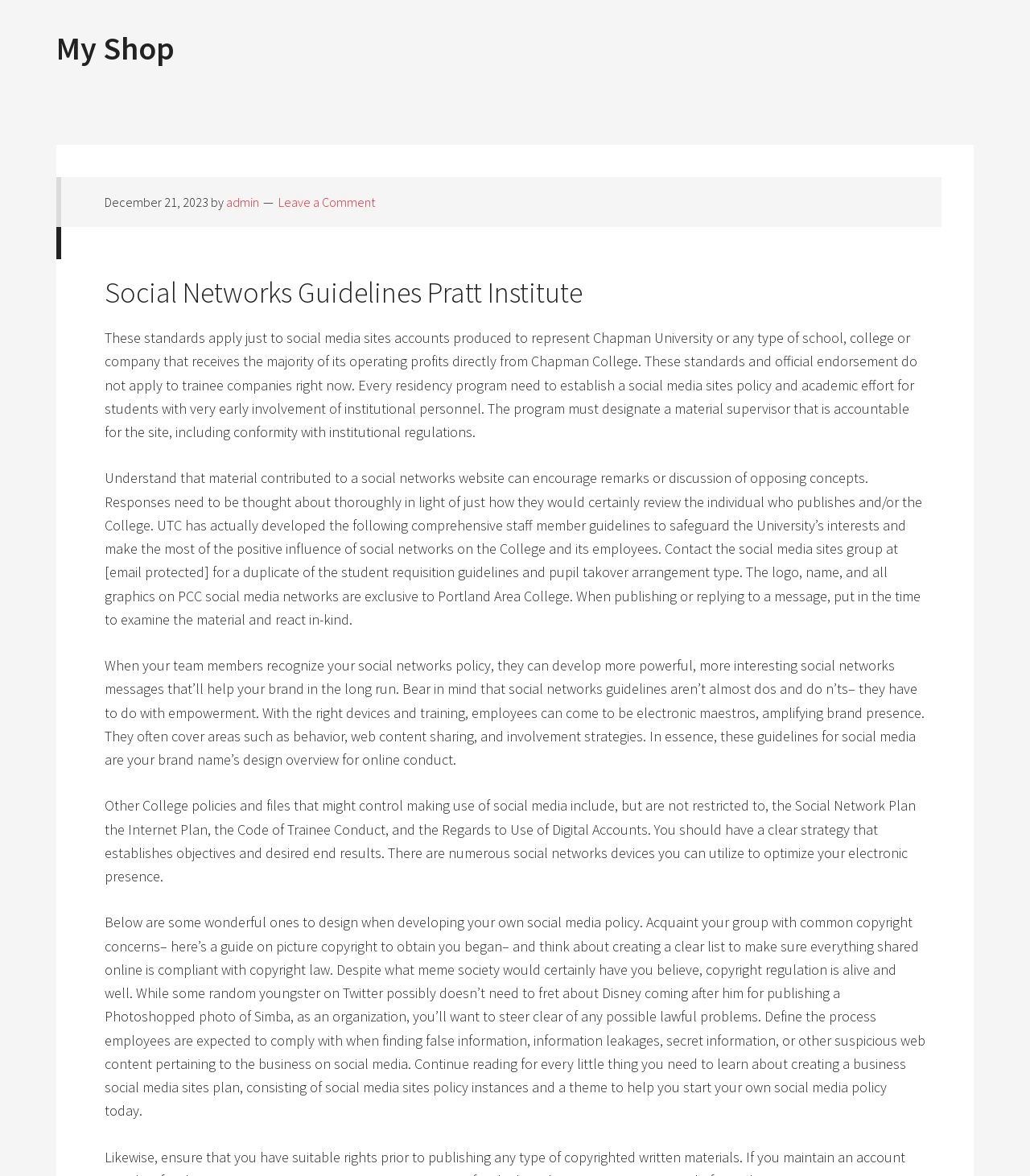Given the element description, predict the bounding box coordinates in the format (top-left x, top-left y, bottom-right x, bottom-right y), using floating point numbers between 0 and 1: © 2013- 2023 WHATLOLALIKES

None